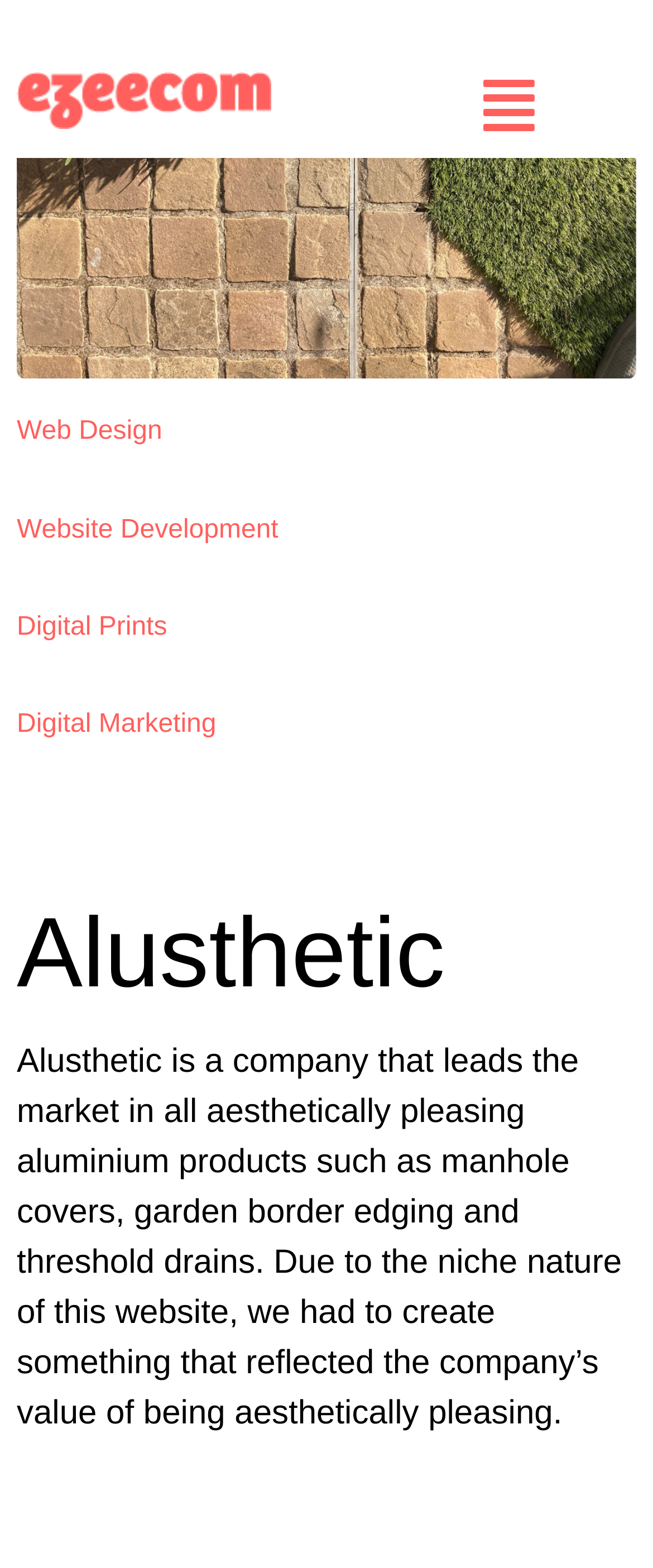What is the focus of Alusthetic's products?
Based on the screenshot, respond with a single word or phrase.

Aesthetically pleasing